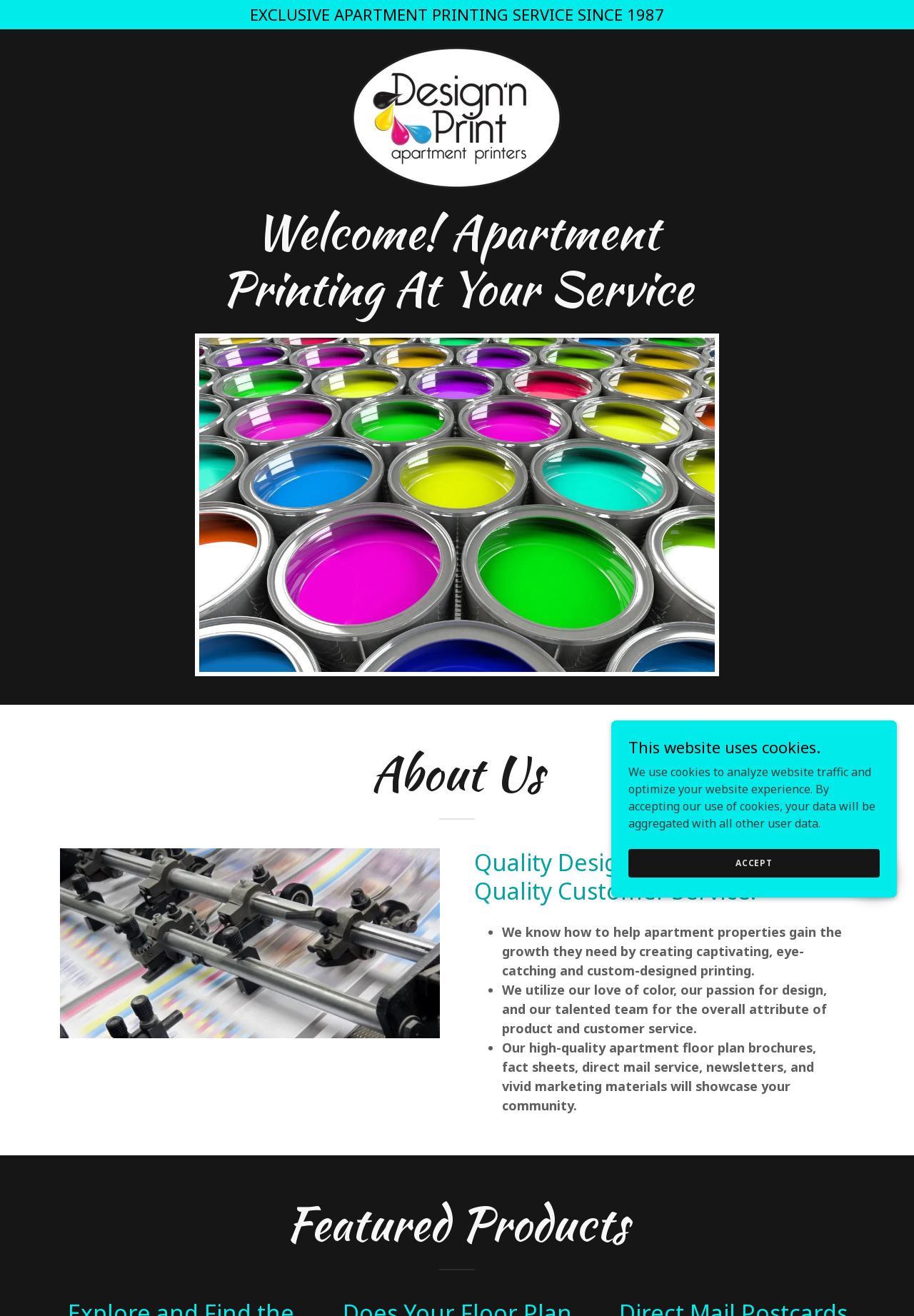Your task is to extract the text of the main heading from the webpage.

Welcome! Apartment Printing At Your Service